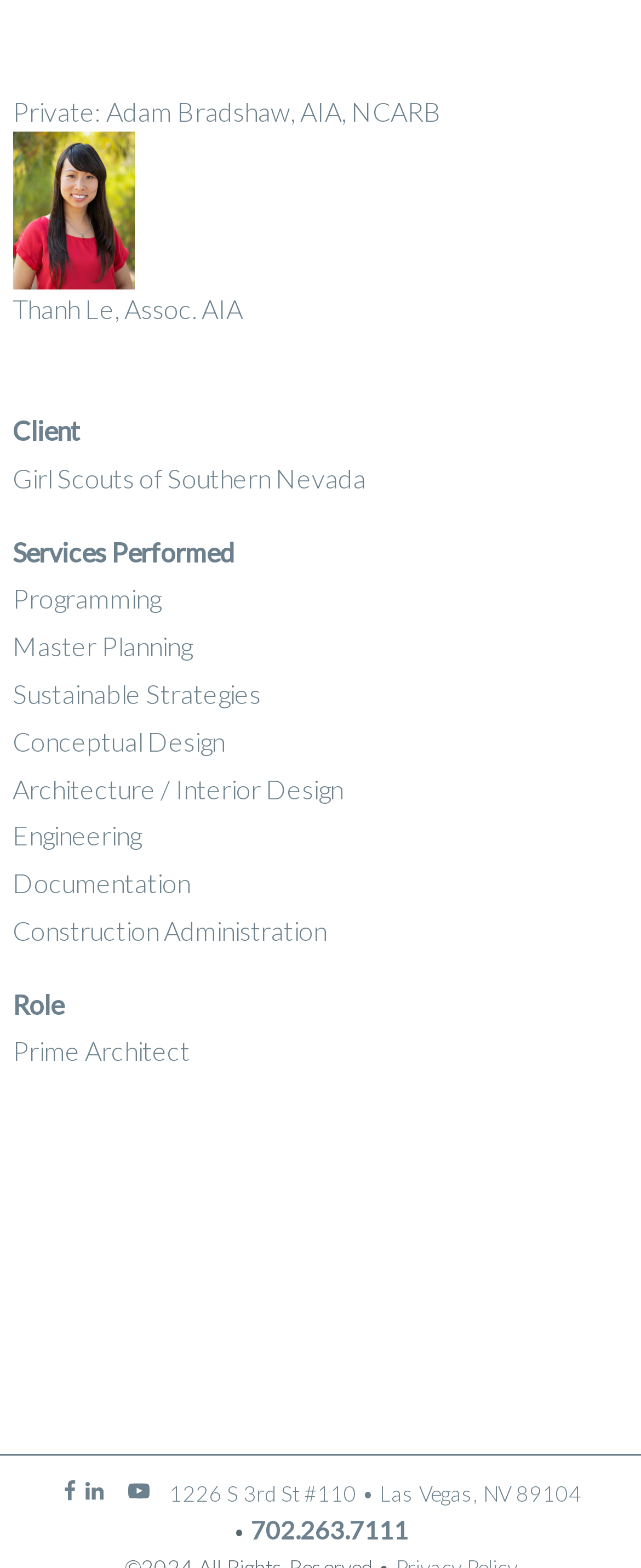Utilize the details in the image to thoroughly answer the following question: What is the address of the company?

The address of the company can be found in the link element at the bottom of the page, which contains the text '1226 S 3rd St #110 • Las Vegas, NV 89104'.